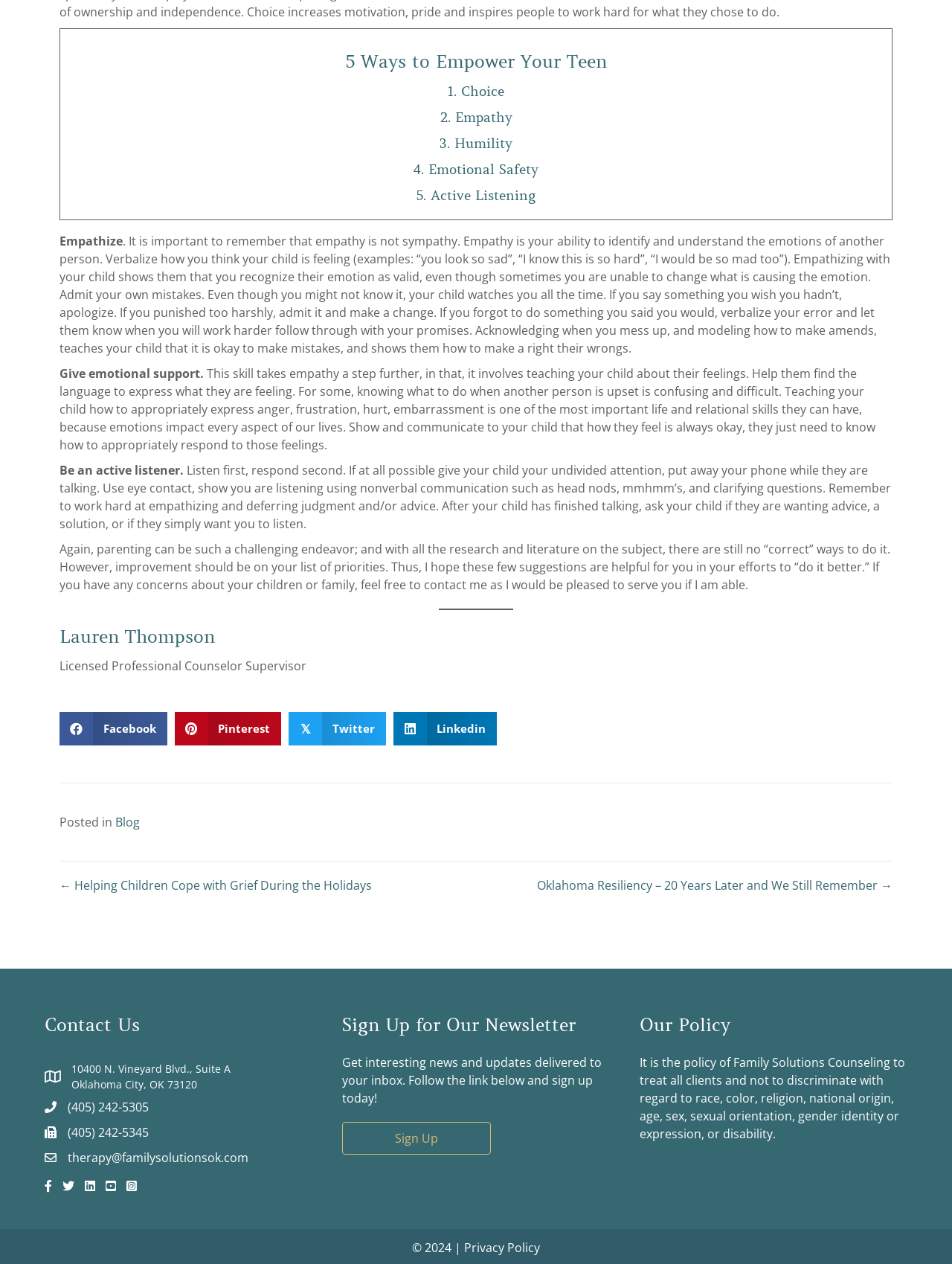Find the UI element described as: "therapy@familysolutionsok.com" and predict its bounding box coordinates. Ensure the coordinates are four float numbers between 0 and 1, [left, top, right, bottom].

[0.071, 0.909, 0.261, 0.923]